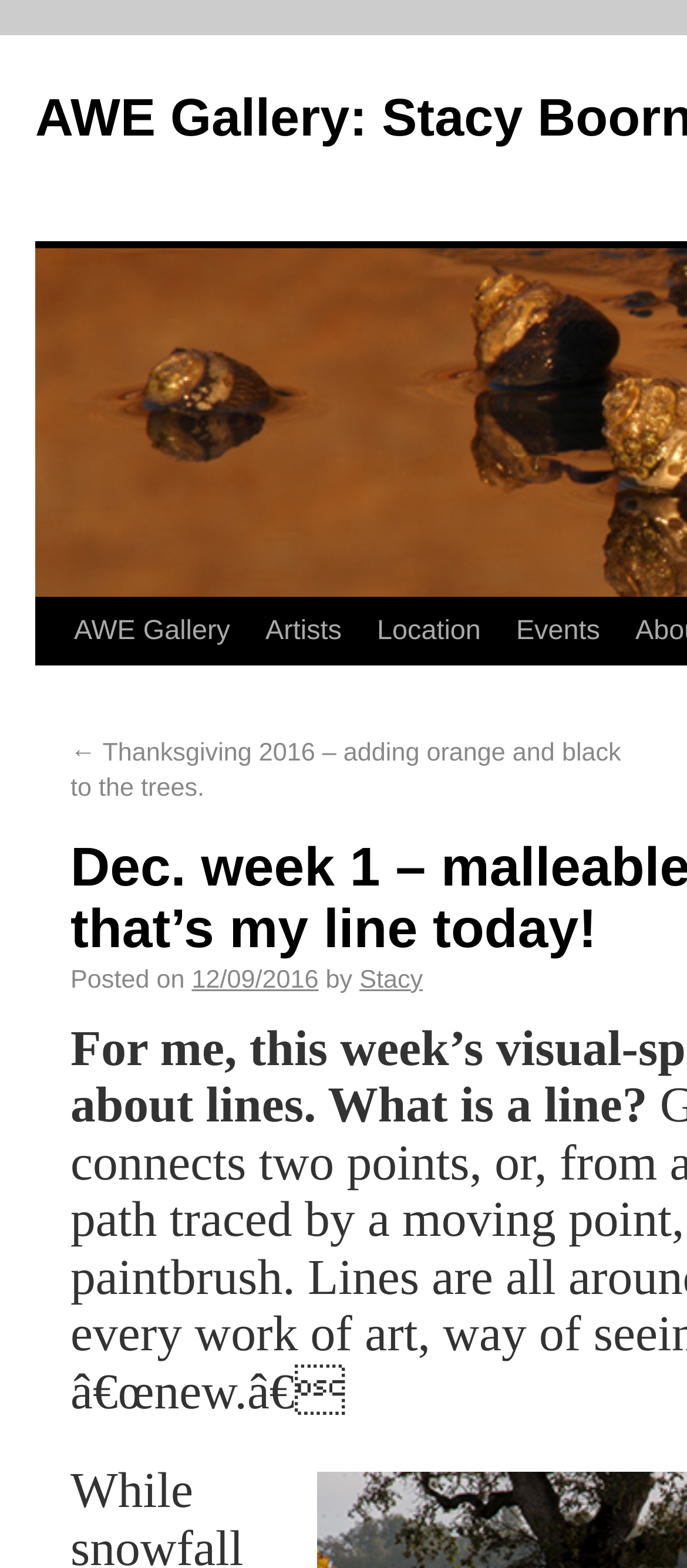Find the bounding box of the element with the following description: "About Us". The coordinates must be four float numbers between 0 and 1, formatted as [left, top, right, bottom].

[0.797, 0.382, 0.986, 0.467]